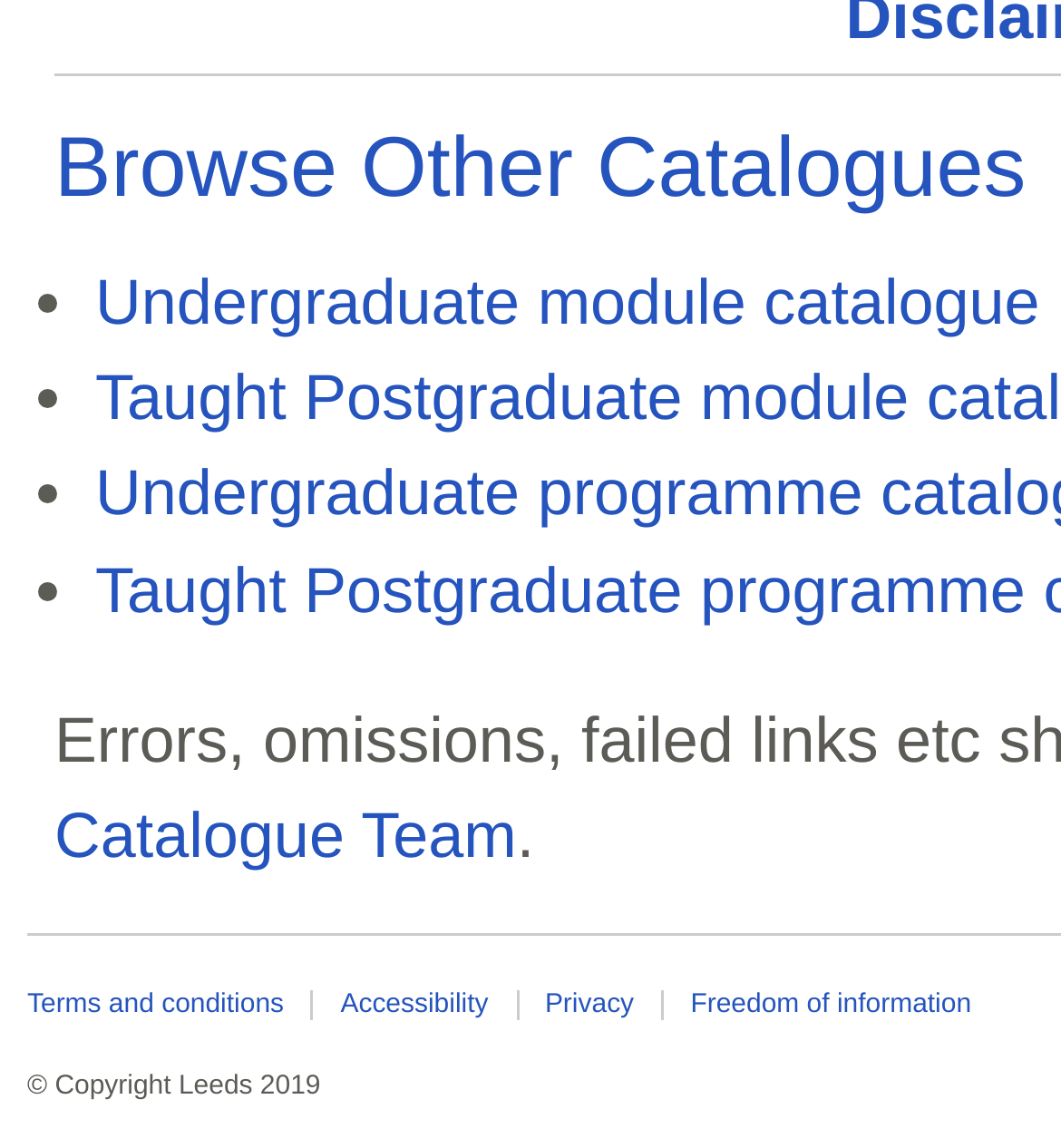How many list markers are there?
Answer the question with as much detail as you can, using the image as a reference.

I counted the number of list markers (•) in the list and found that there are 4 list markers.